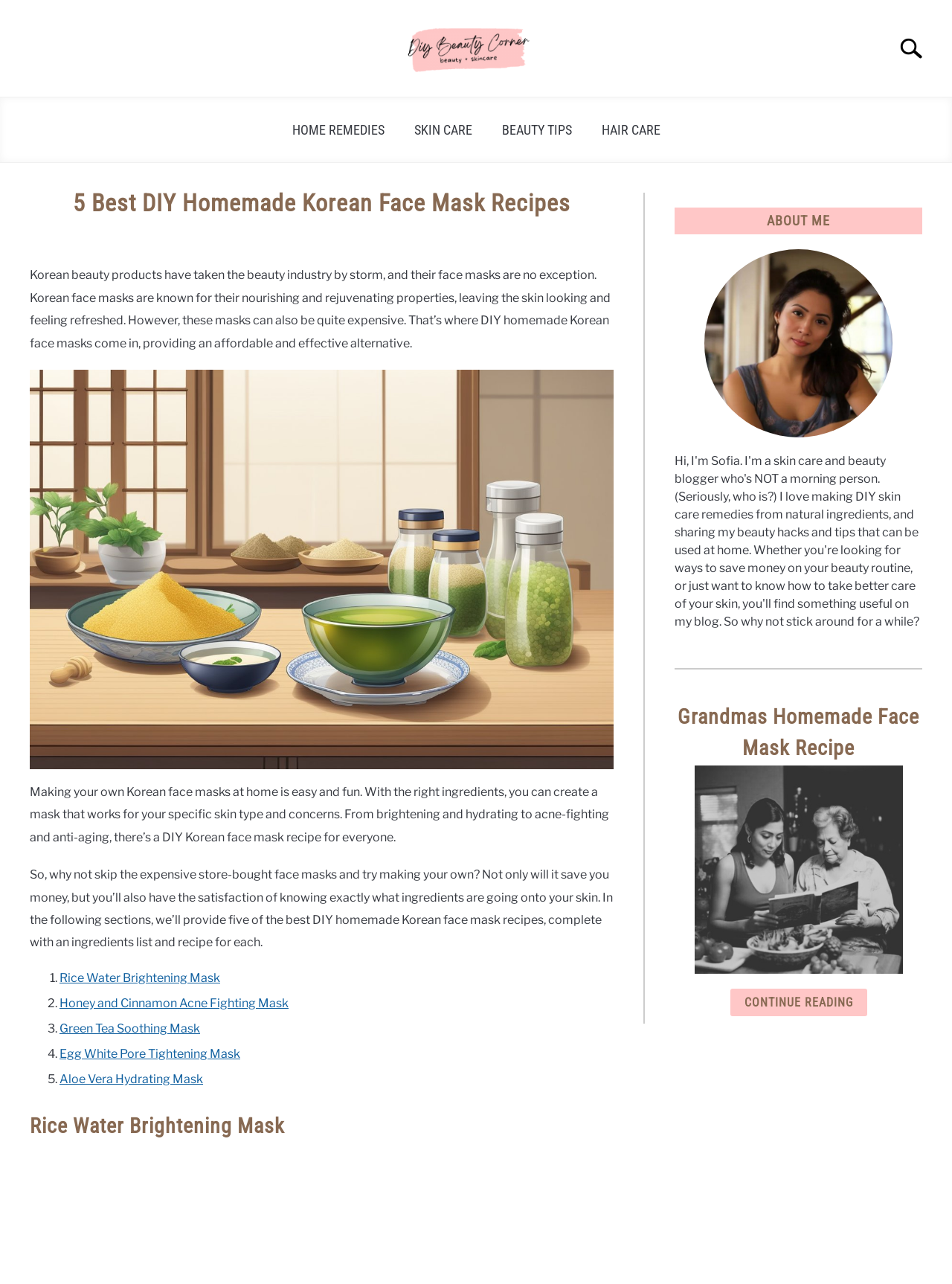Find the primary header on the webpage and provide its text.

5 Best DIY Homemade Korean Face Mask Recipes